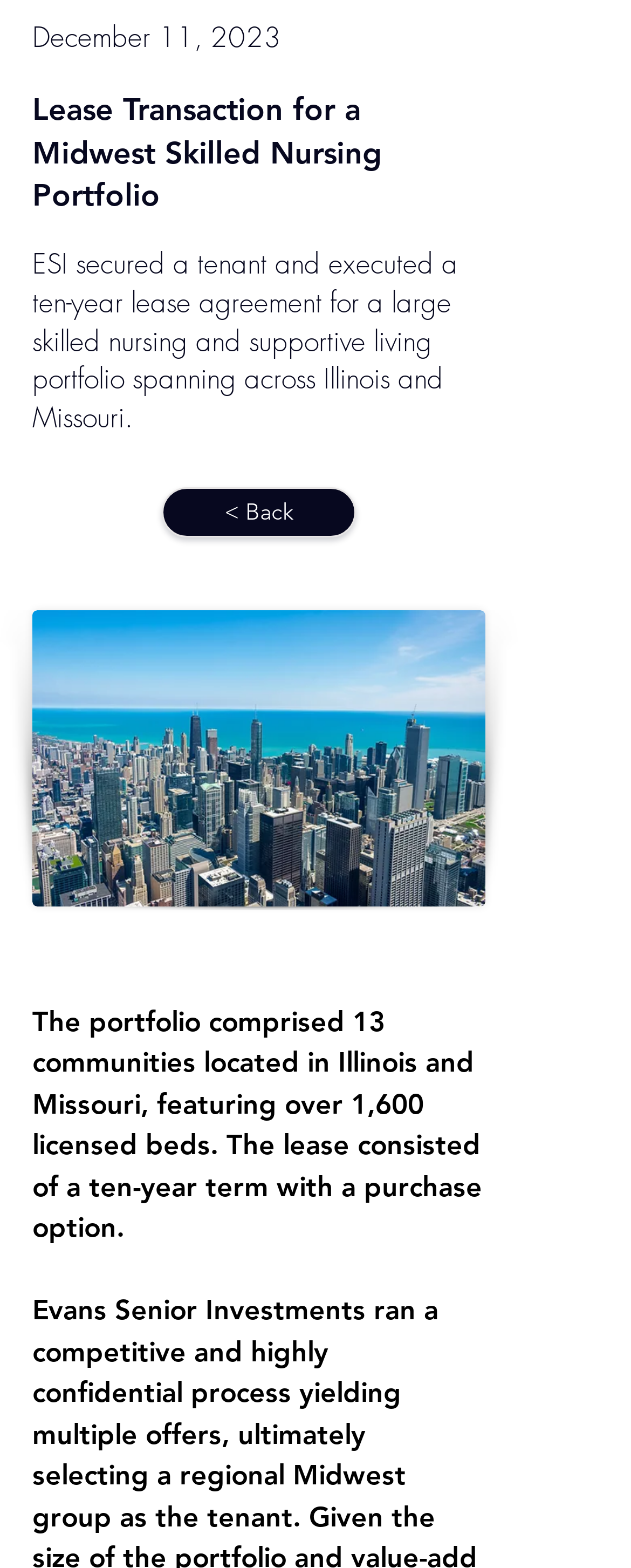How many communities are in the portfolio?
Please answer the question with a single word or phrase, referencing the image.

13